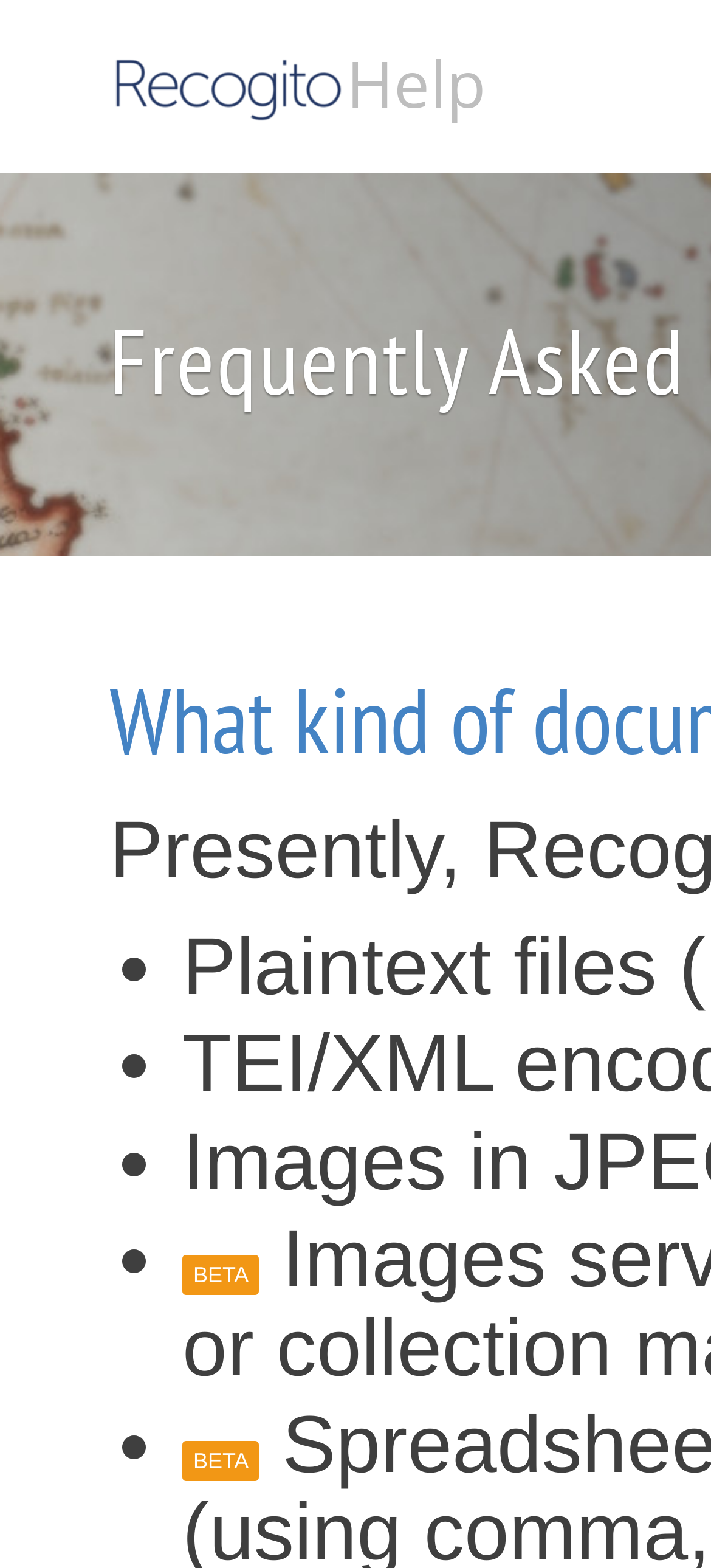Please give a succinct answer using a single word or phrase:
What is the text above the last list marker?

BETA